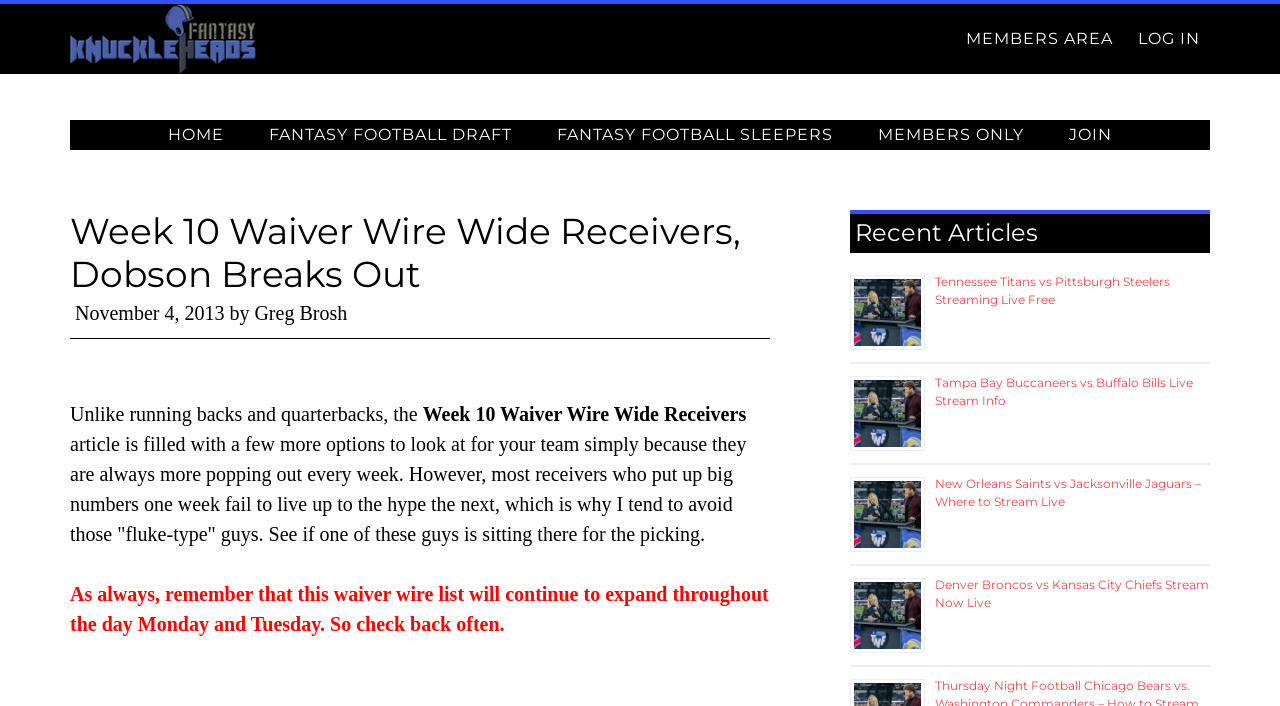Show the bounding box coordinates for the element that needs to be clicked to execute the following instruction: "Read the Week 10 Waiver Wire Wide Receivers article". Provide the coordinates in the form of four float numbers between 0 and 1, i.e., [left, top, right, bottom].

[0.055, 0.297, 0.602, 0.42]